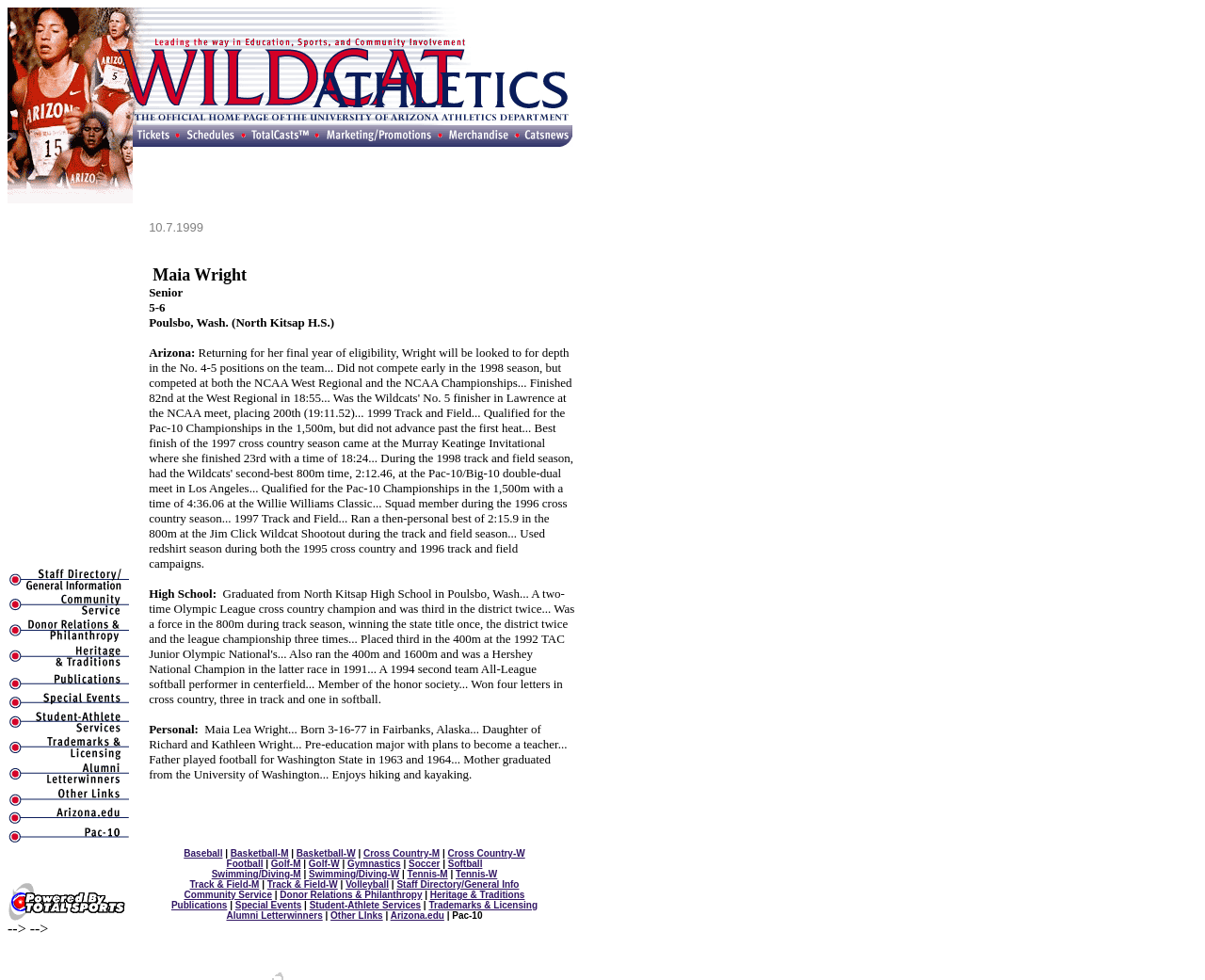Can you provide the bounding box coordinates for the element that should be clicked to implement the instruction: "Check the Track & Field-W team page"?

[0.222, 0.897, 0.28, 0.908]